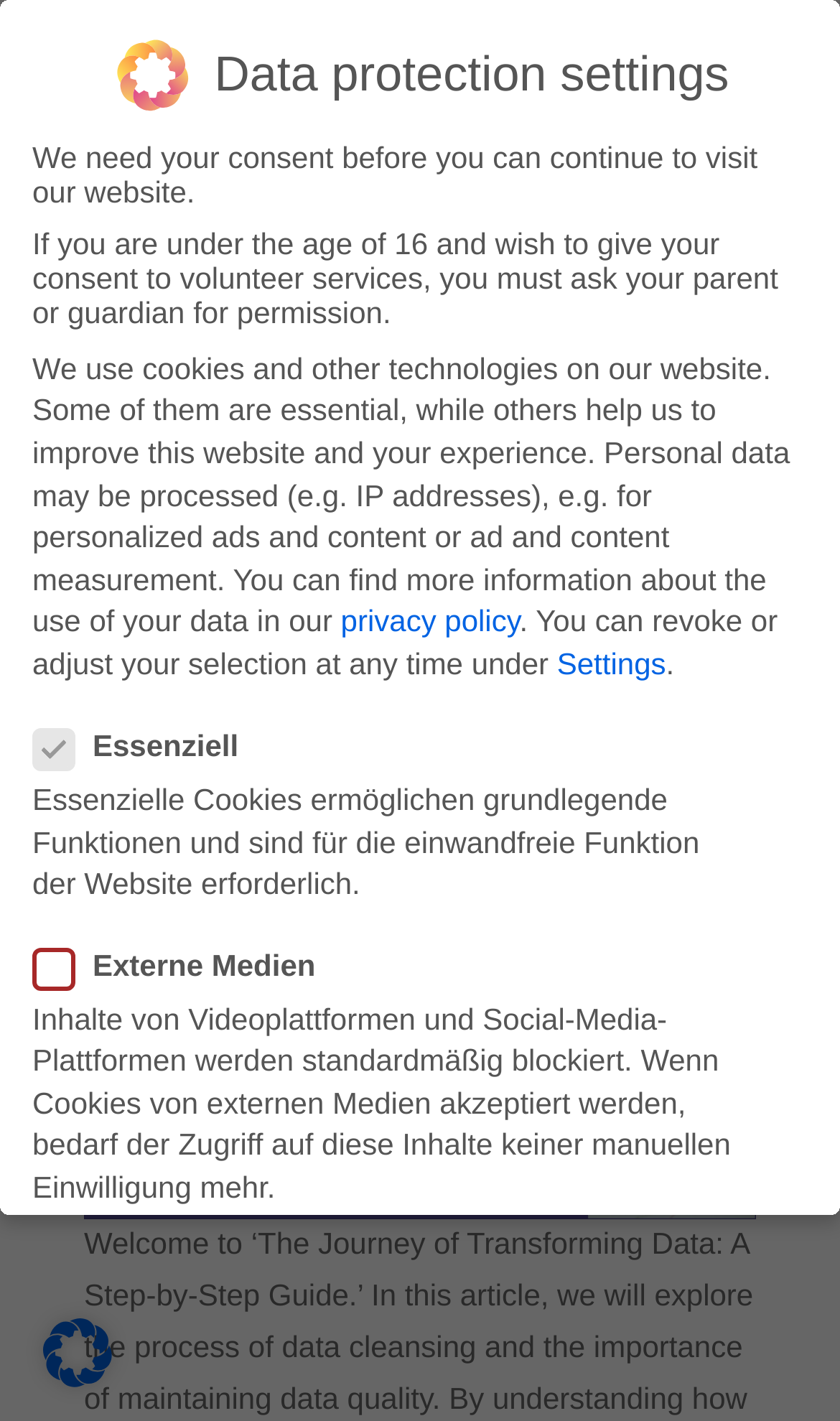Bounding box coordinates are specified in the format (top-left x, top-left y, bottom-right x, bottom-right y). All values are floating point numbers bounded between 0 and 1. Please provide the bounding box coordinate of the region this sentence describes: parent_node: Externe Medien name="cookieGroup[]" value="external-media"

[0.386, 0.671, 0.419, 0.691]